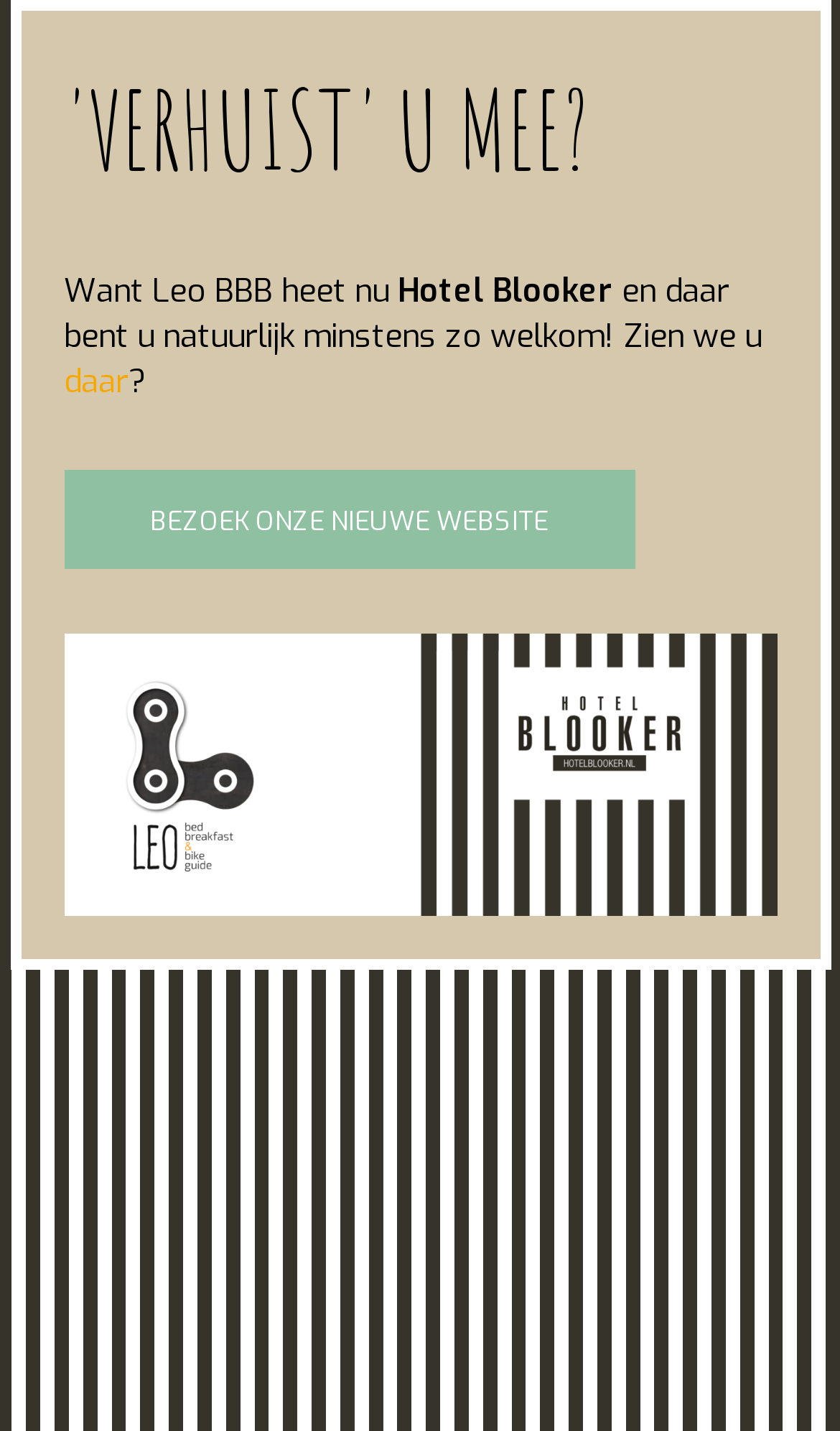Find the bounding box coordinates for the HTML element described in this sentence: "Bezoek onze nieuwe website". Provide the coordinates as four float numbers between 0 and 1, in the format [left, top, right, bottom].

[0.076, 0.328, 0.755, 0.397]